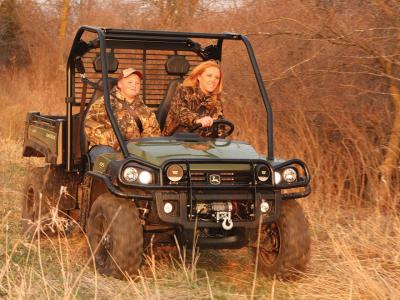What is the purpose of the Gator 825i?
Using the visual information, respond with a single word or phrase.

Work and leisure activities